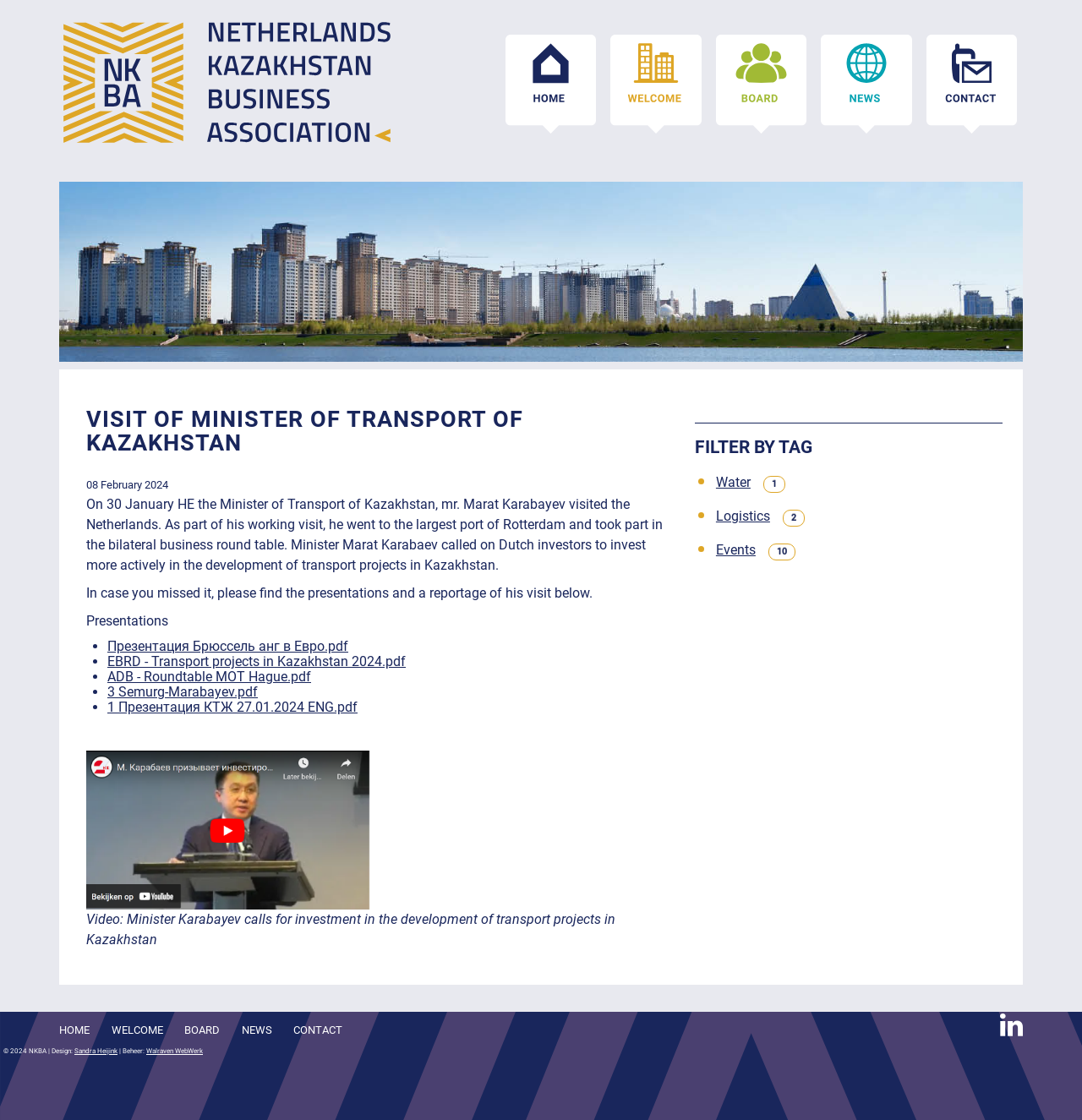What is the name of the minister who visited the Netherlands?
Answer the question with a detailed explanation, including all necessary information.

The webpage mentions that HE the Minister of Transport of Kazakhstan, Mr. Marat Karabayev visited the Netherlands, so the answer is Marat Karabayev.